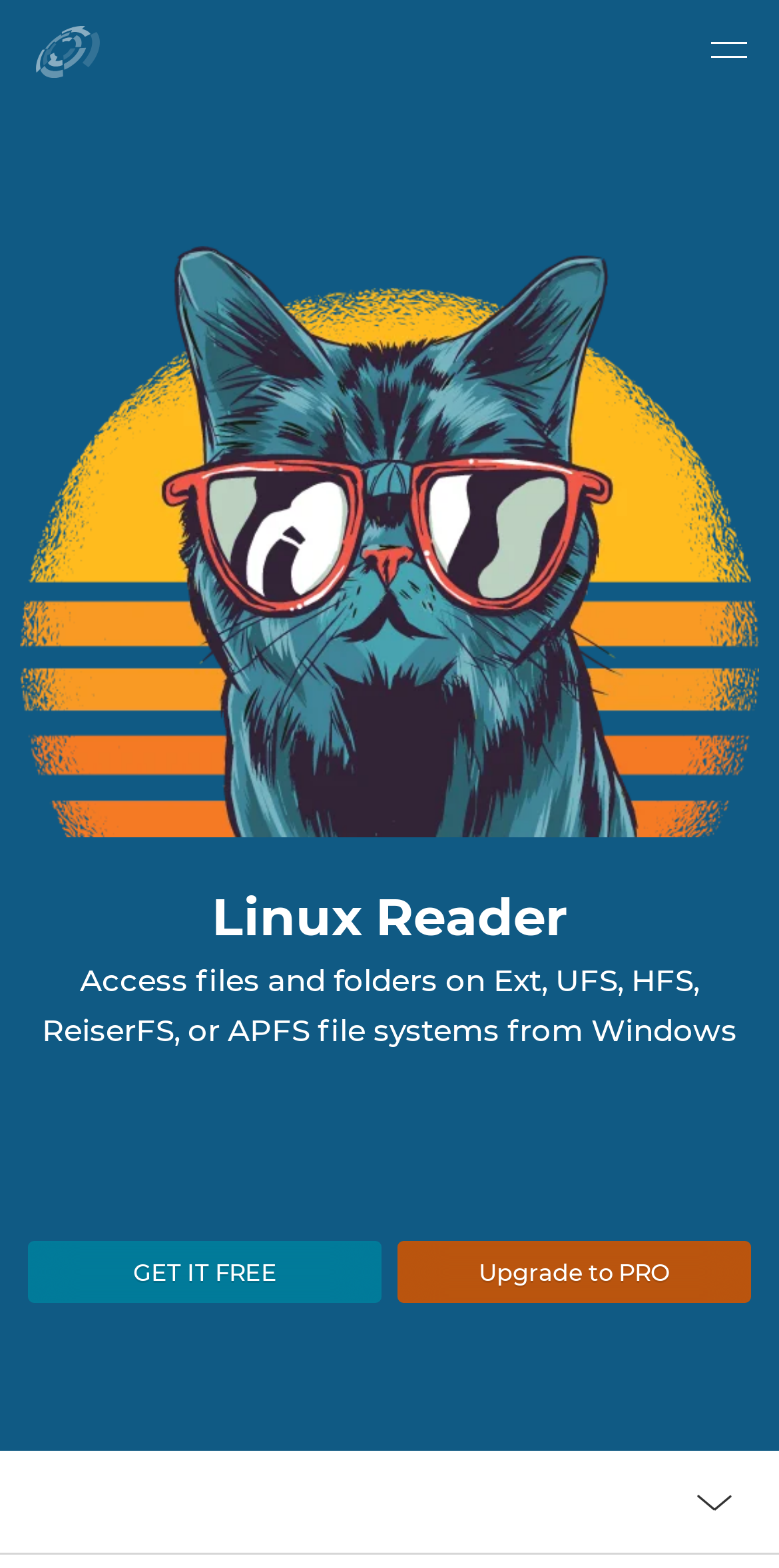Based on the element description: "About us", identify the UI element and provide its bounding box coordinates. Use four float numbers between 0 and 1, [left, top, right, bottom].

[0.1, 0.018, 0.931, 0.084]